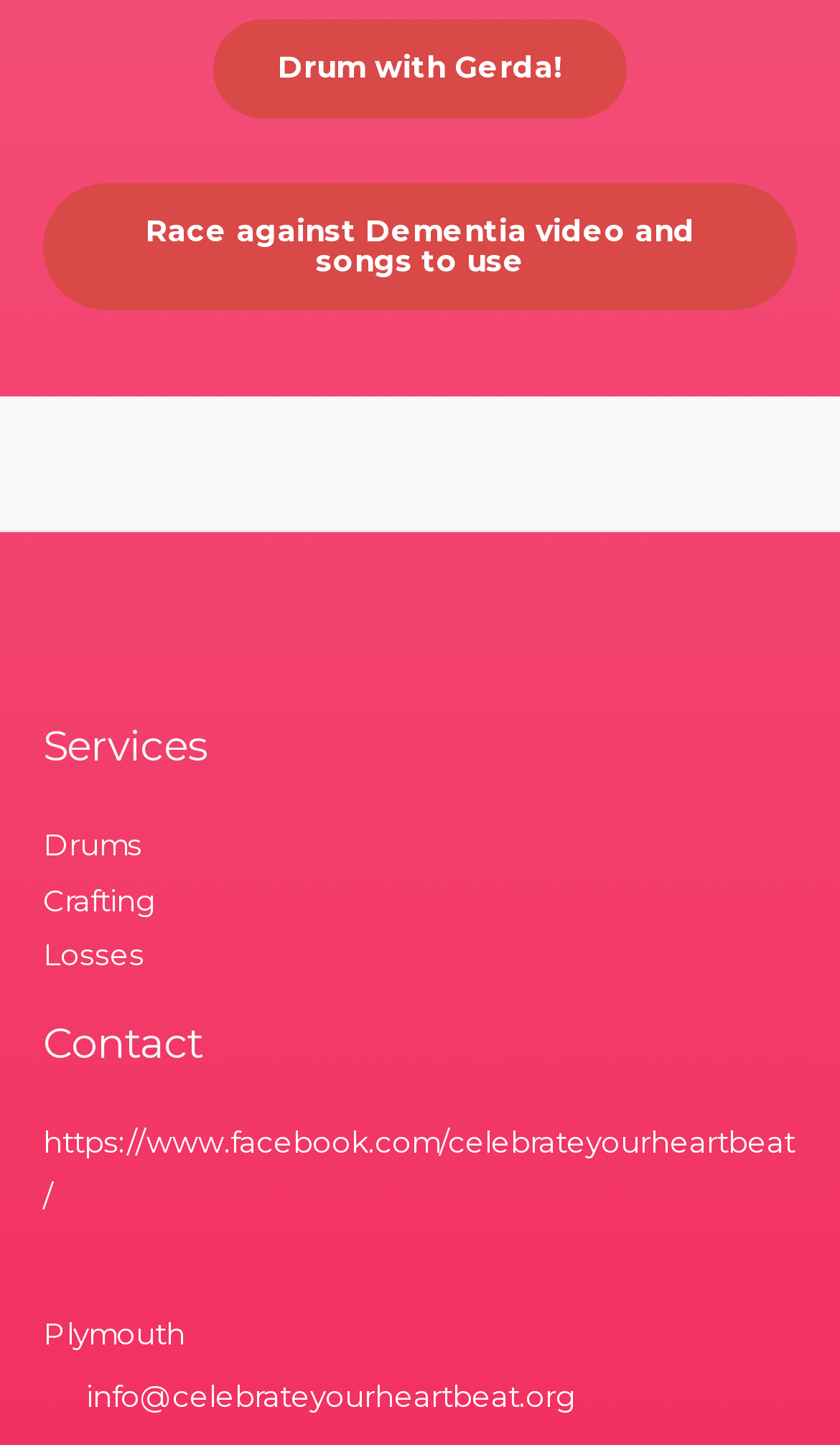How many social media links are available?
Answer with a single word or short phrase according to what you see in the image.

1